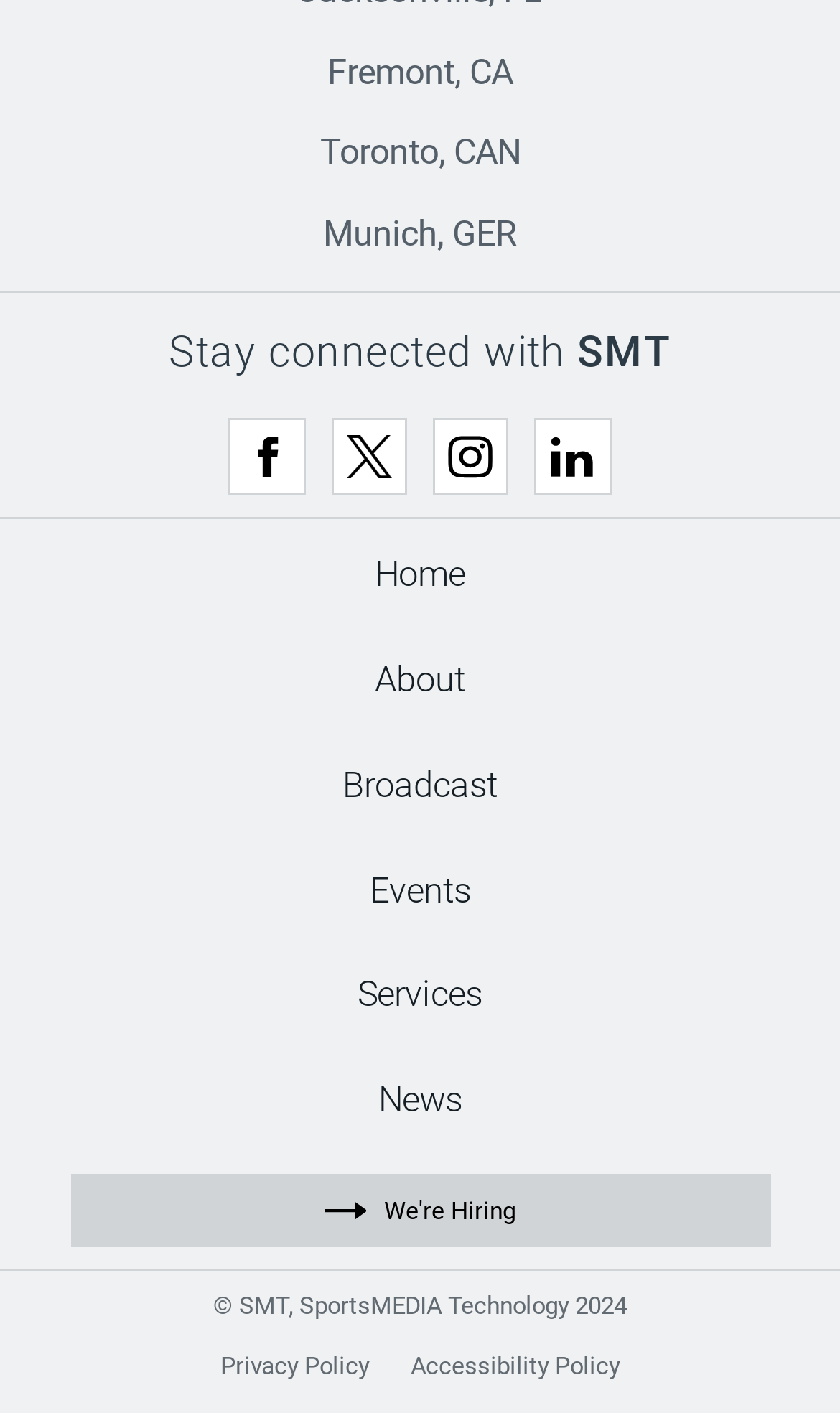Using the given description, provide the bounding box coordinates formatted as (top-left x, top-left y, bottom-right x, bottom-right y), with all values being floating point numbers between 0 and 1. Description: aria-label="Twitter" title="Twitter Icon"

[0.394, 0.296, 0.485, 0.35]